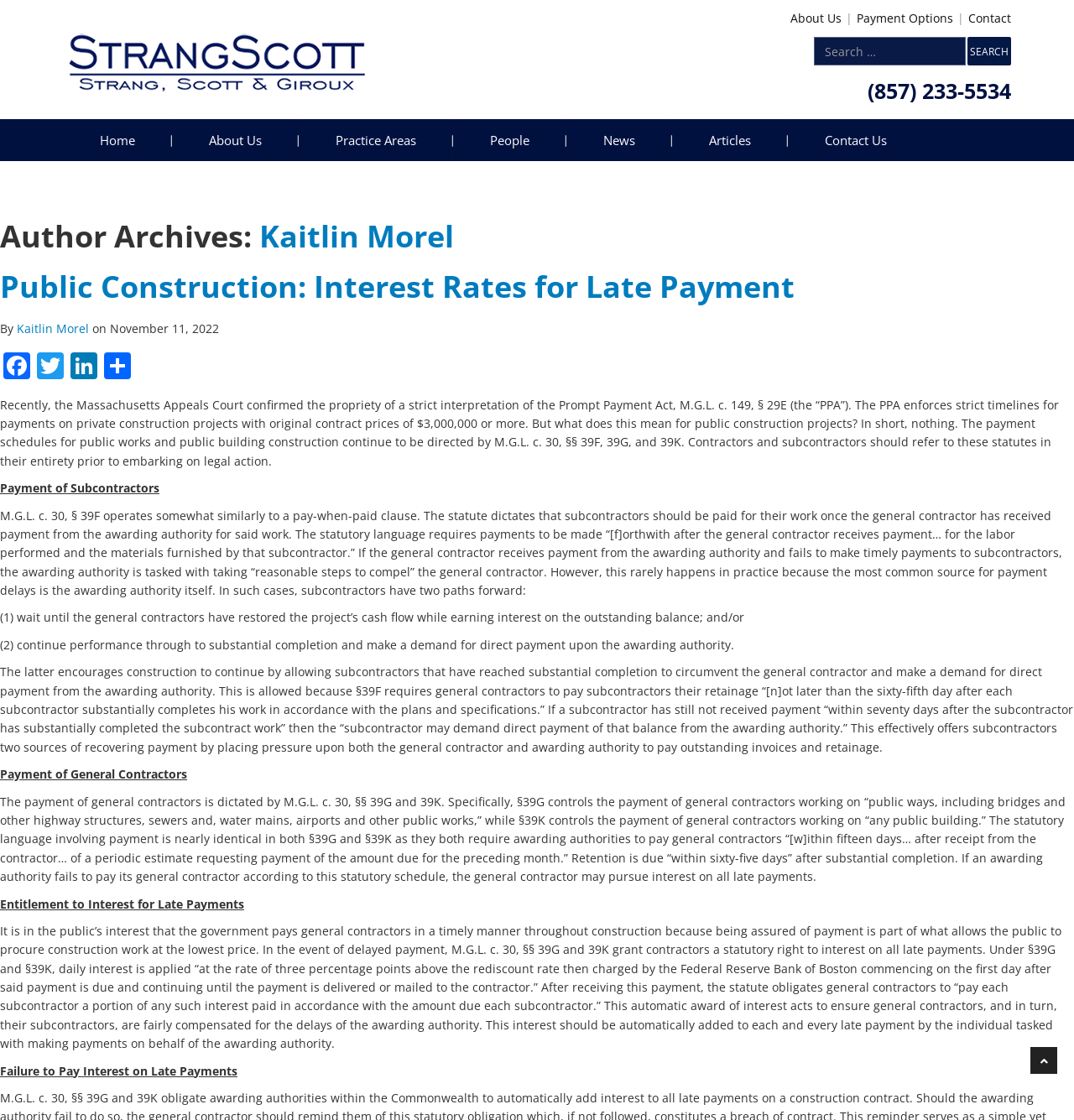Give a one-word or short phrase answer to the question: 
What is the purpose of the search box?

Search for articles